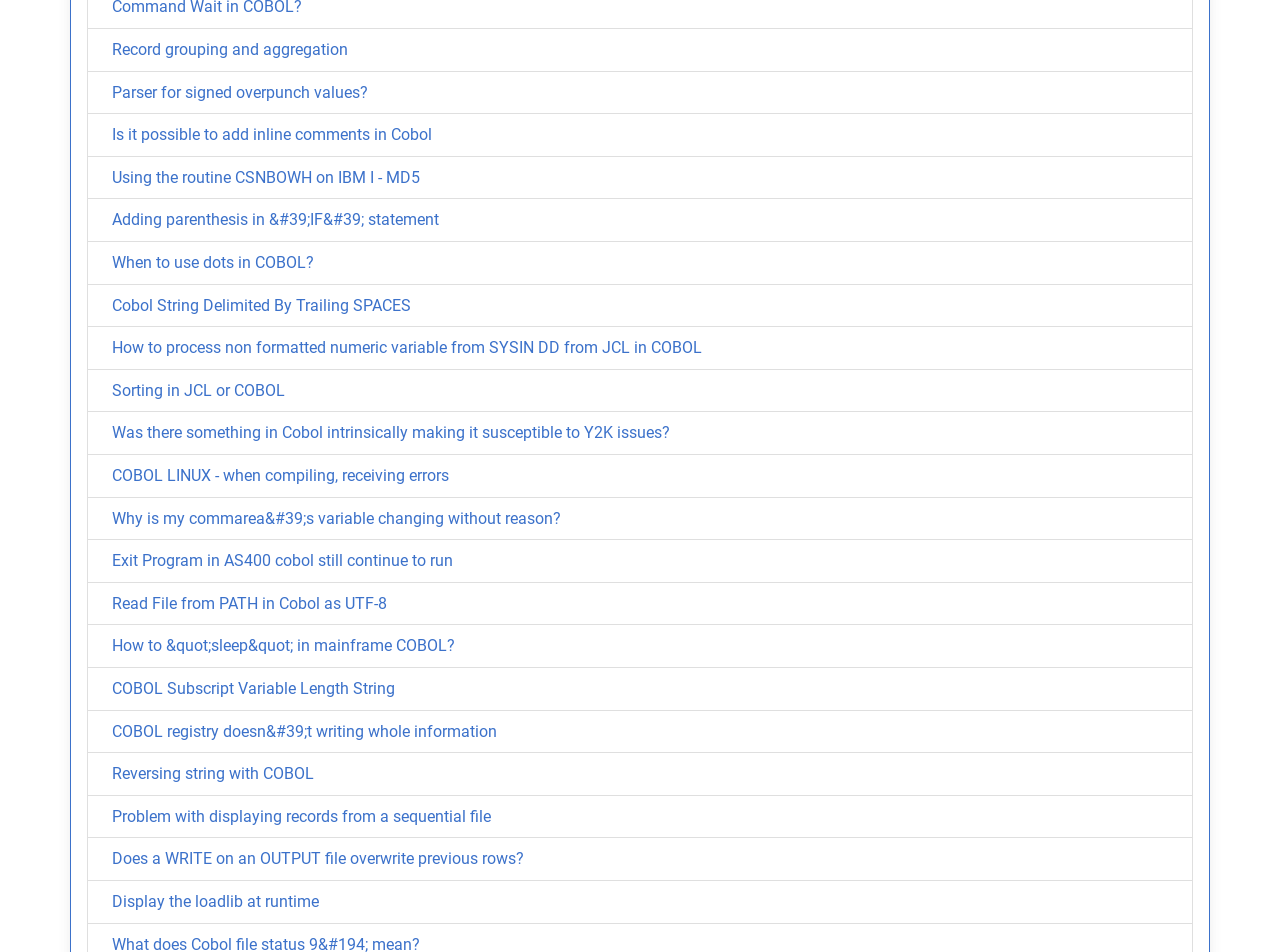Is there a link about Y2K issues in COBOL?
Look at the image and provide a short answer using one word or a phrase.

Yes